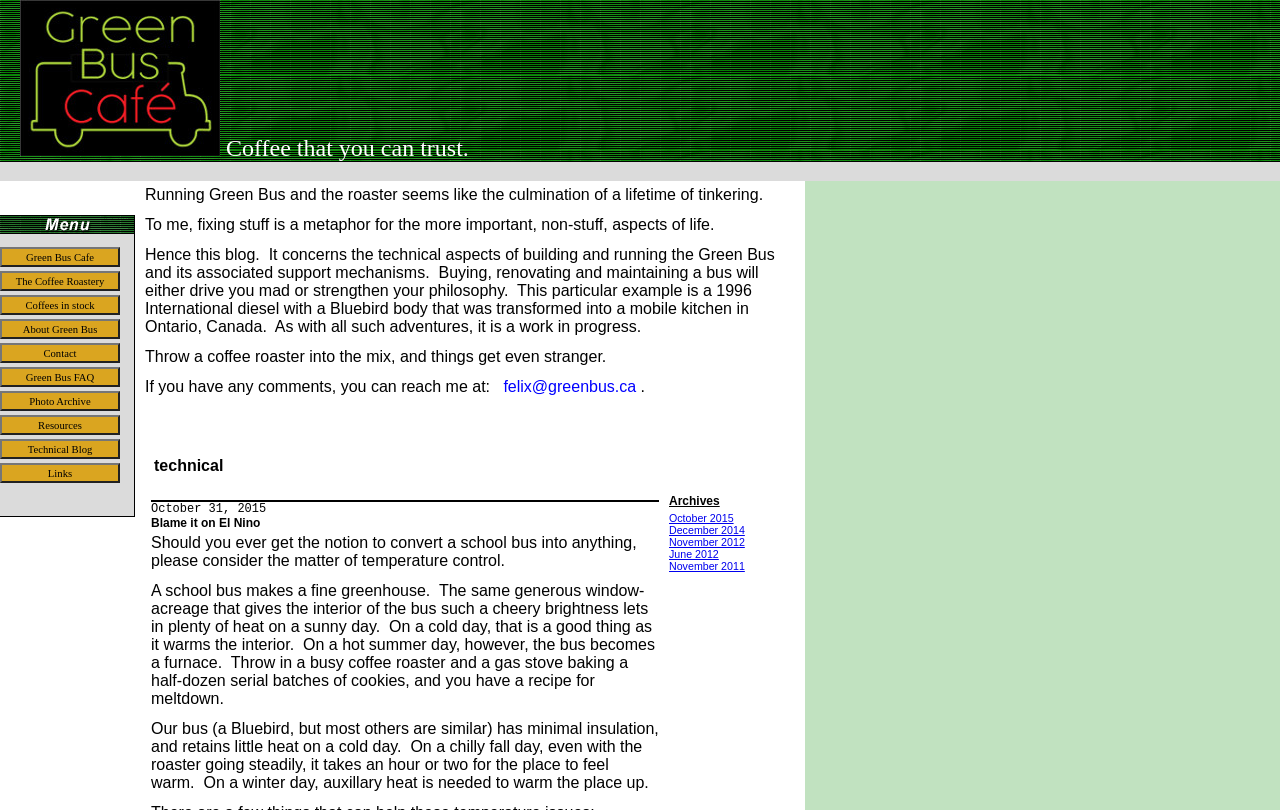Answer this question in one word or a short phrase: What is the topic of the blog?

Technical aspects of building and running the Green Bus